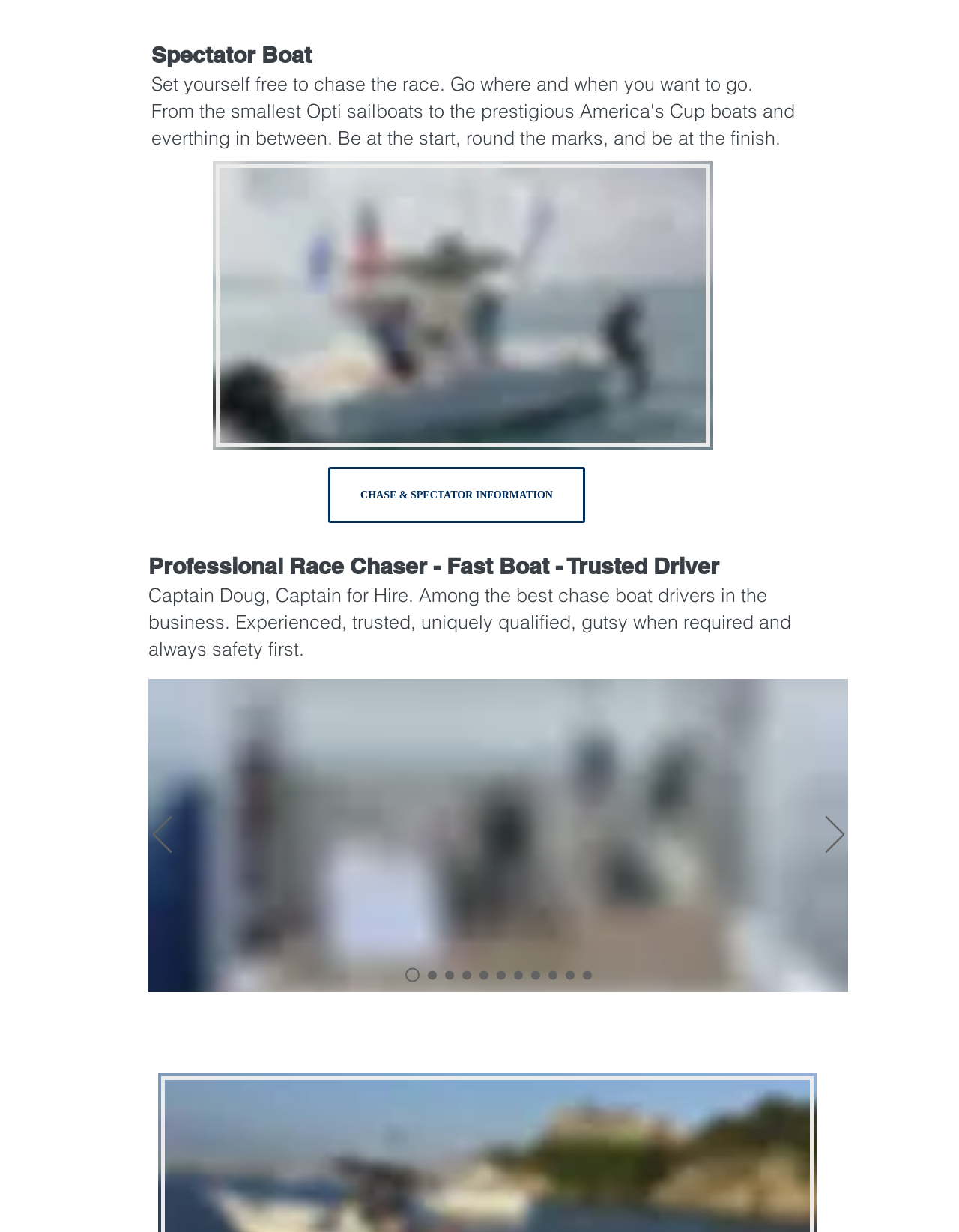Find the bounding box coordinates for the HTML element specified by: "CHASE & SPECTATOR INFORMATION".

[0.342, 0.379, 0.61, 0.425]